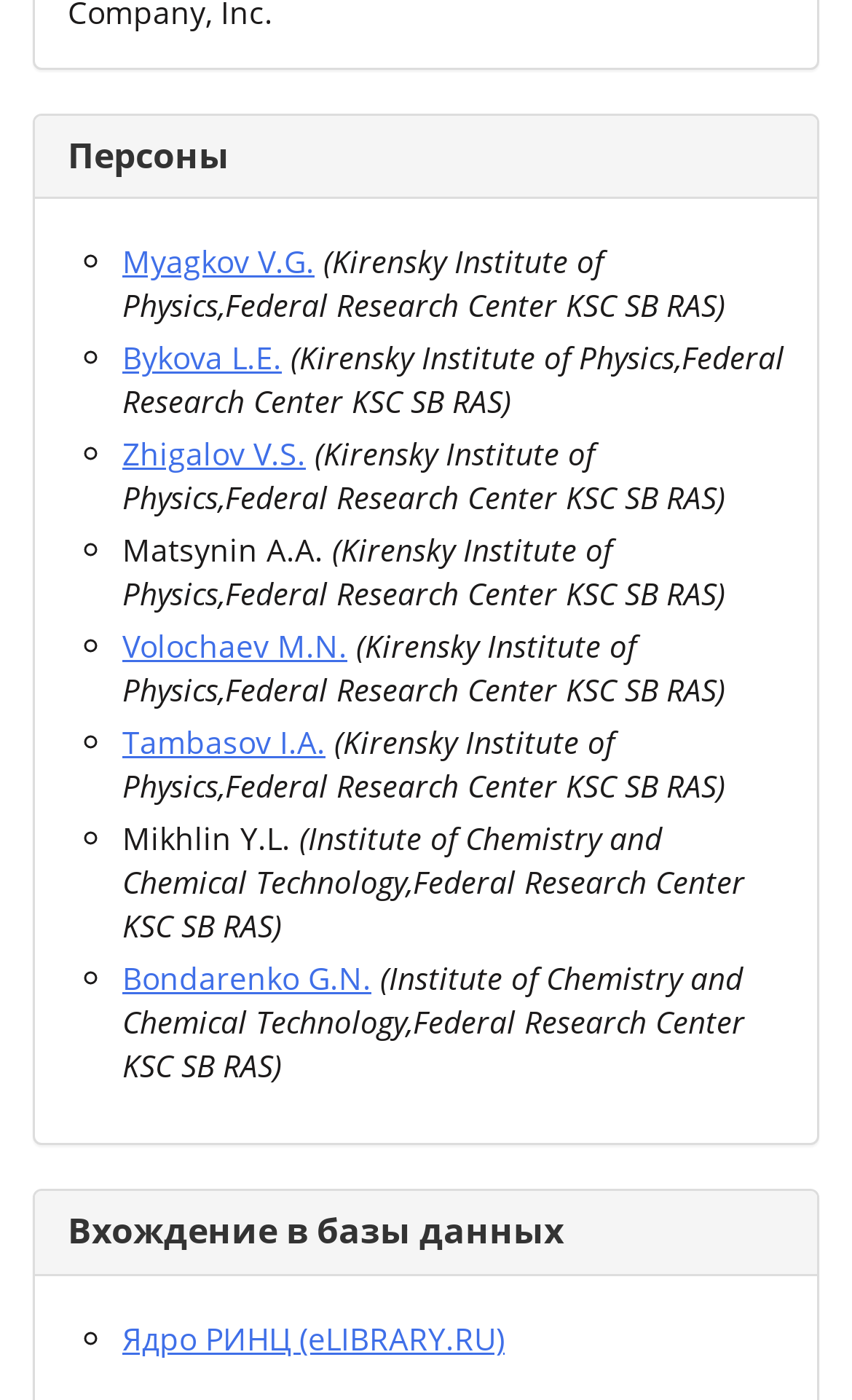What is the name of the database mentioned?
Answer the question with a single word or phrase by looking at the picture.

Ядро РИНЦ (eLIBRARY.RU)